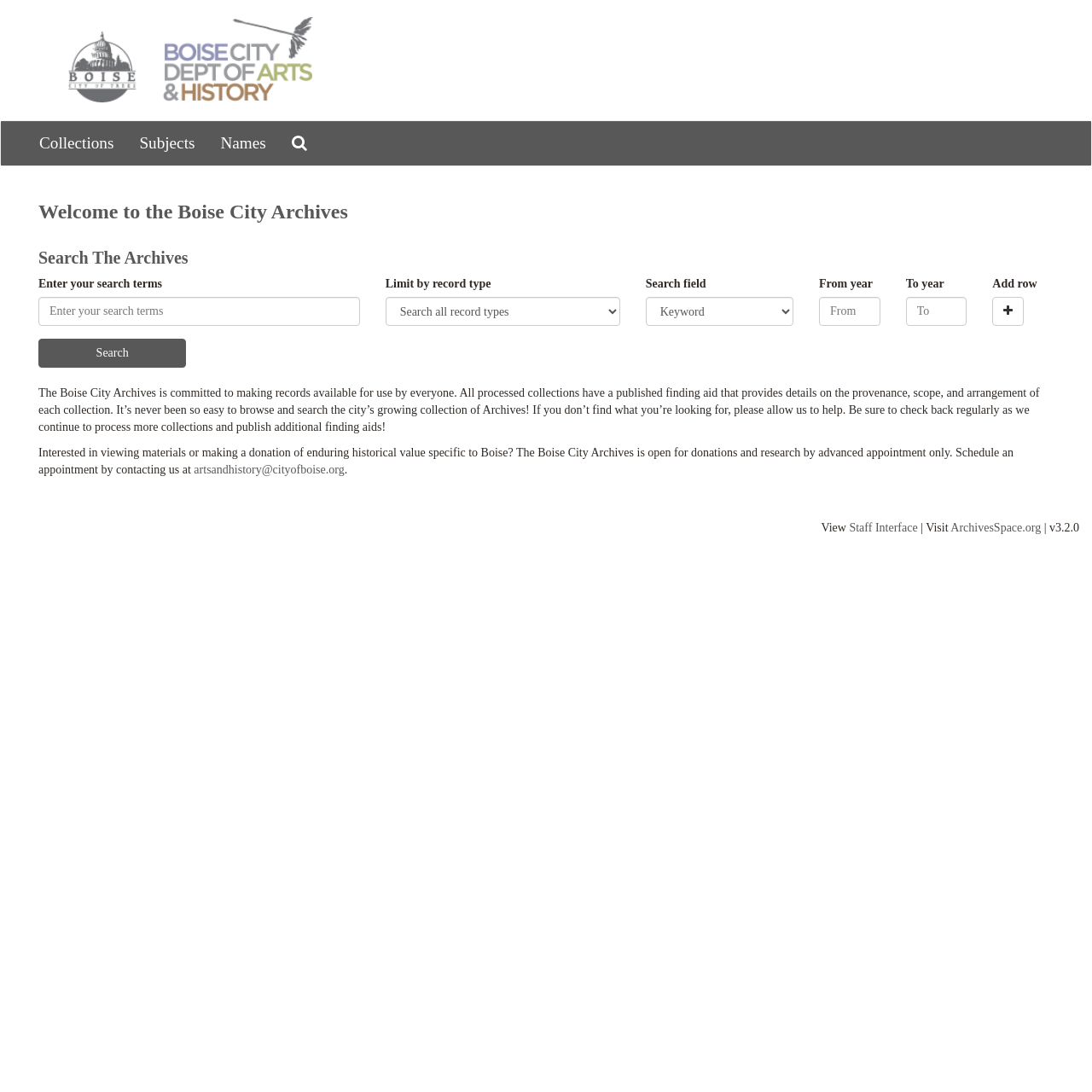What is the version of the ArchivesSpace?
Answer the question with as much detail as possible.

The version of the ArchivesSpace is obtained from the static text at the bottom of the page, which displays the version number 'v3.2.0'.